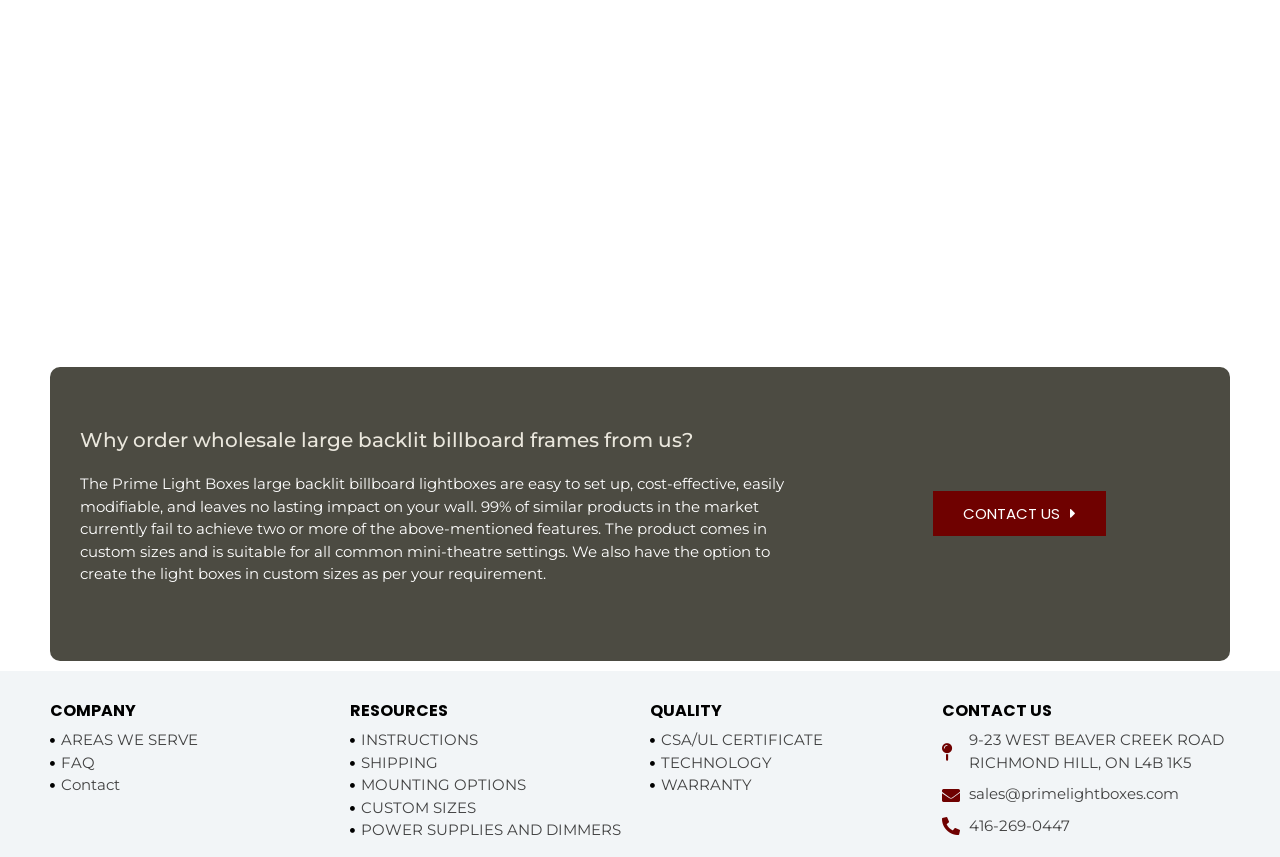Locate the bounding box coordinates of the segment that needs to be clicked to meet this instruction: "Click CONTACT US".

[0.729, 0.573, 0.864, 0.626]